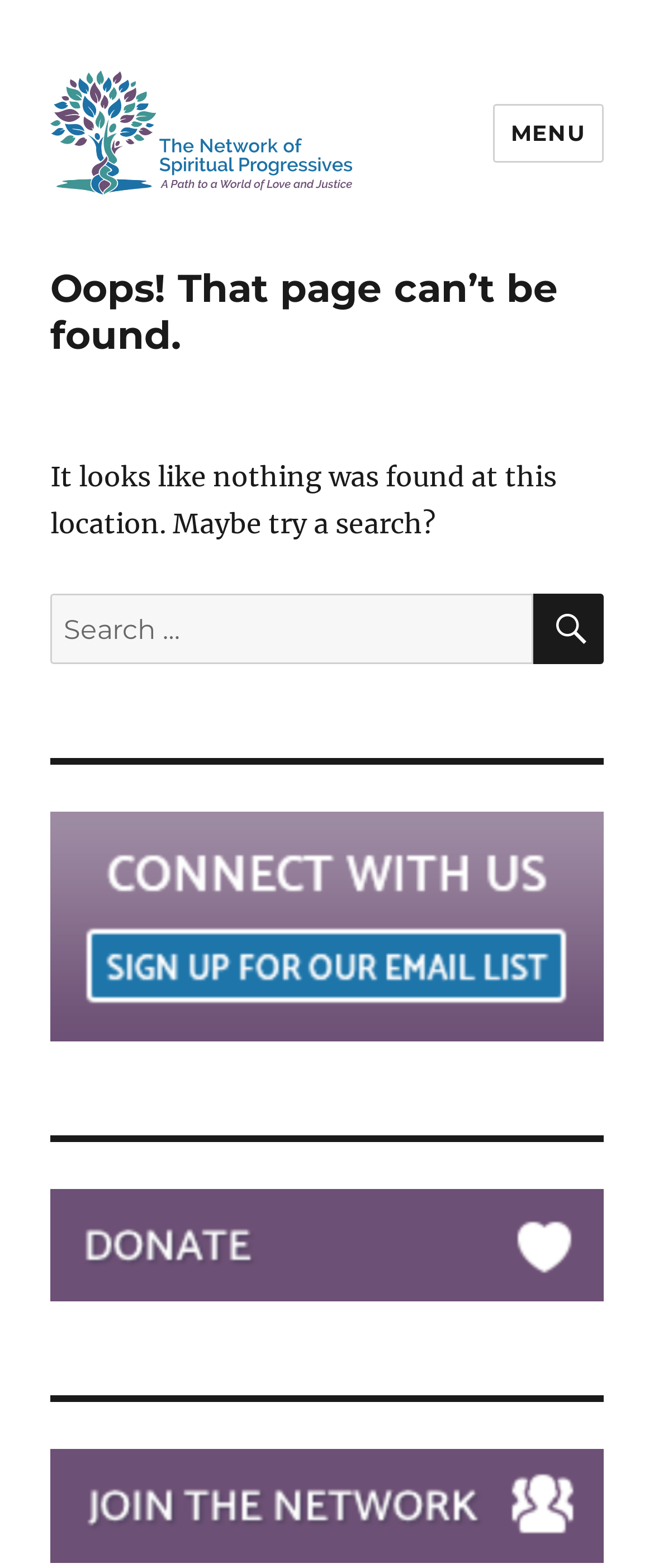Please provide the bounding box coordinates for the UI element as described: "Search". The coordinates must be four floats between 0 and 1, represented as [left, top, right, bottom].

[0.815, 0.379, 0.923, 0.424]